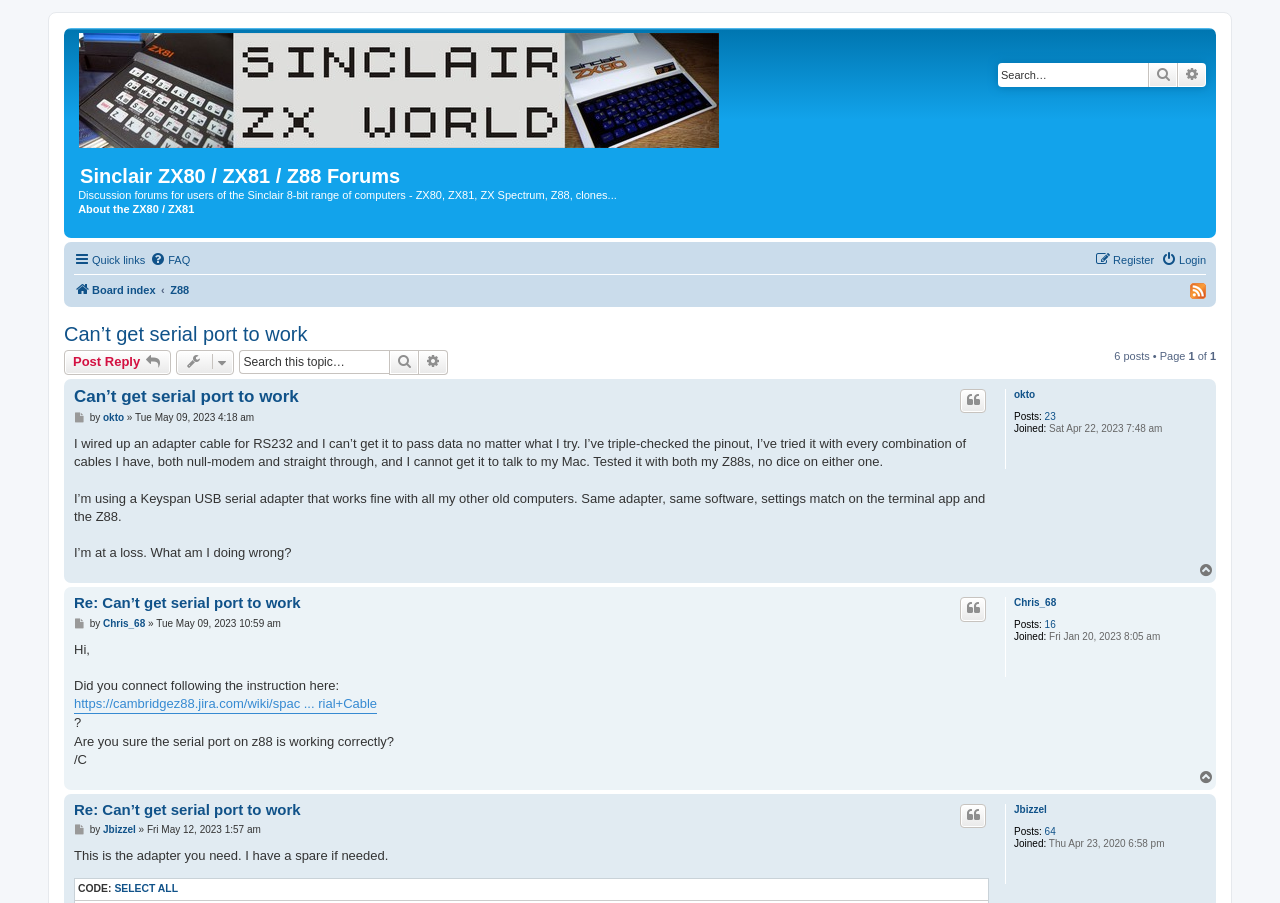Indicate the bounding box coordinates of the element that needs to be clicked to satisfy the following instruction: "Check 'Imprint' information". The coordinates should be four float numbers between 0 and 1, i.e., [left, top, right, bottom].

None